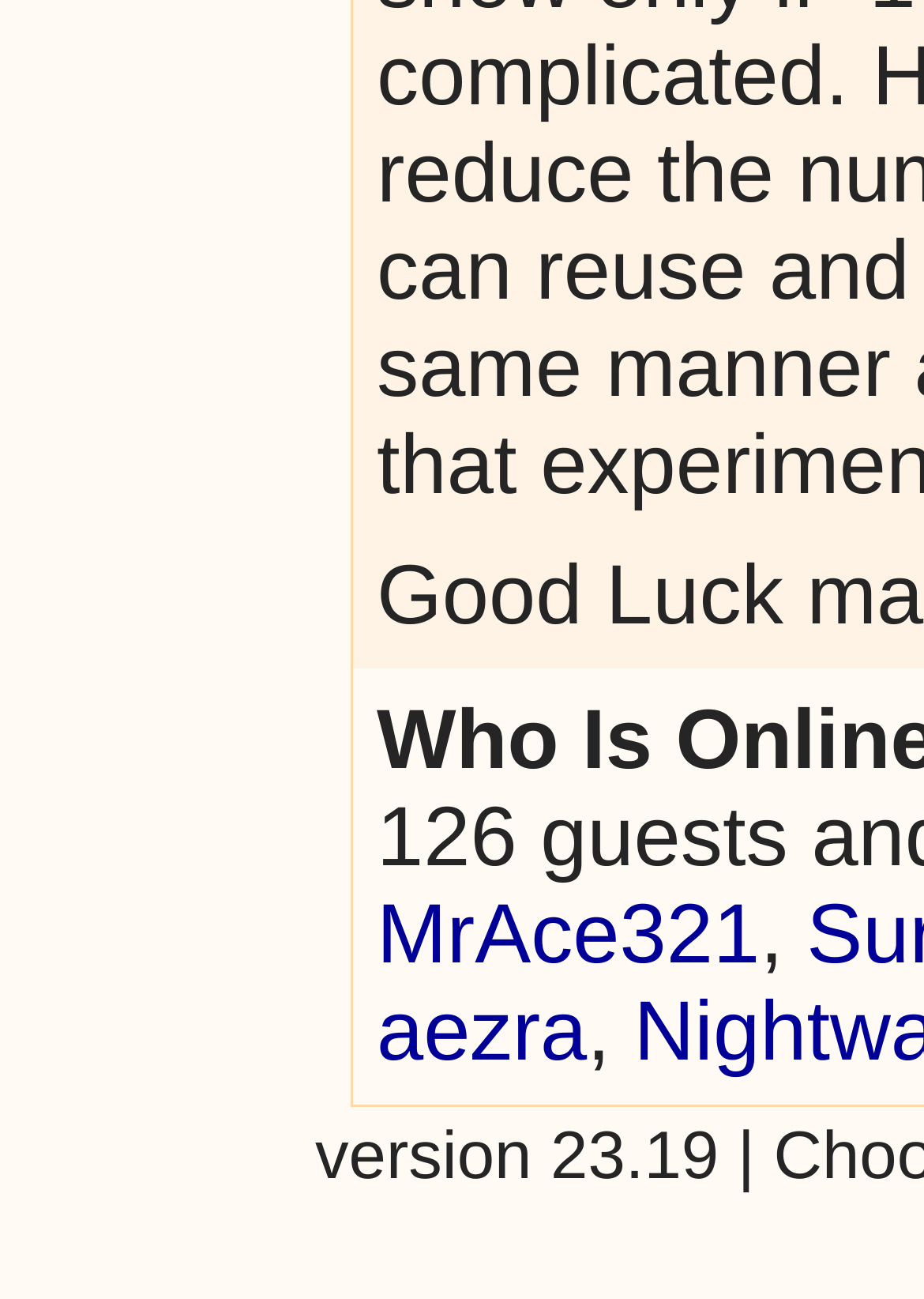Bounding box coordinates are to be given in the format (top-left x, top-left y, bottom-right x, bottom-right y). All values must be floating point numbers between 0 and 1. Provide the bounding box coordinate for the UI element described as: MrAce321

[0.408, 0.682, 0.822, 0.755]